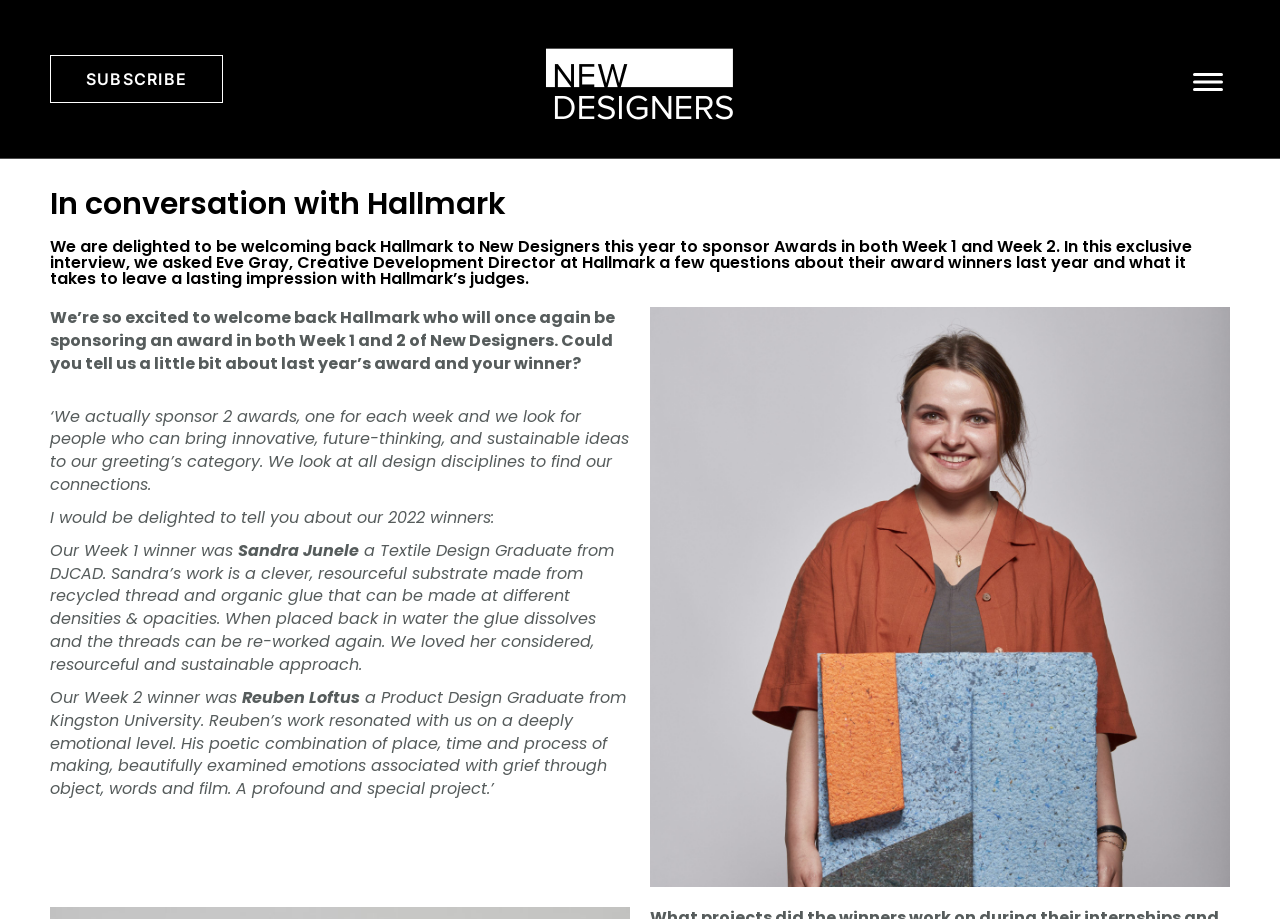What is the name of the university that Reuben Loftus graduated from?
Give a one-word or short phrase answer based on the image.

Kingston University